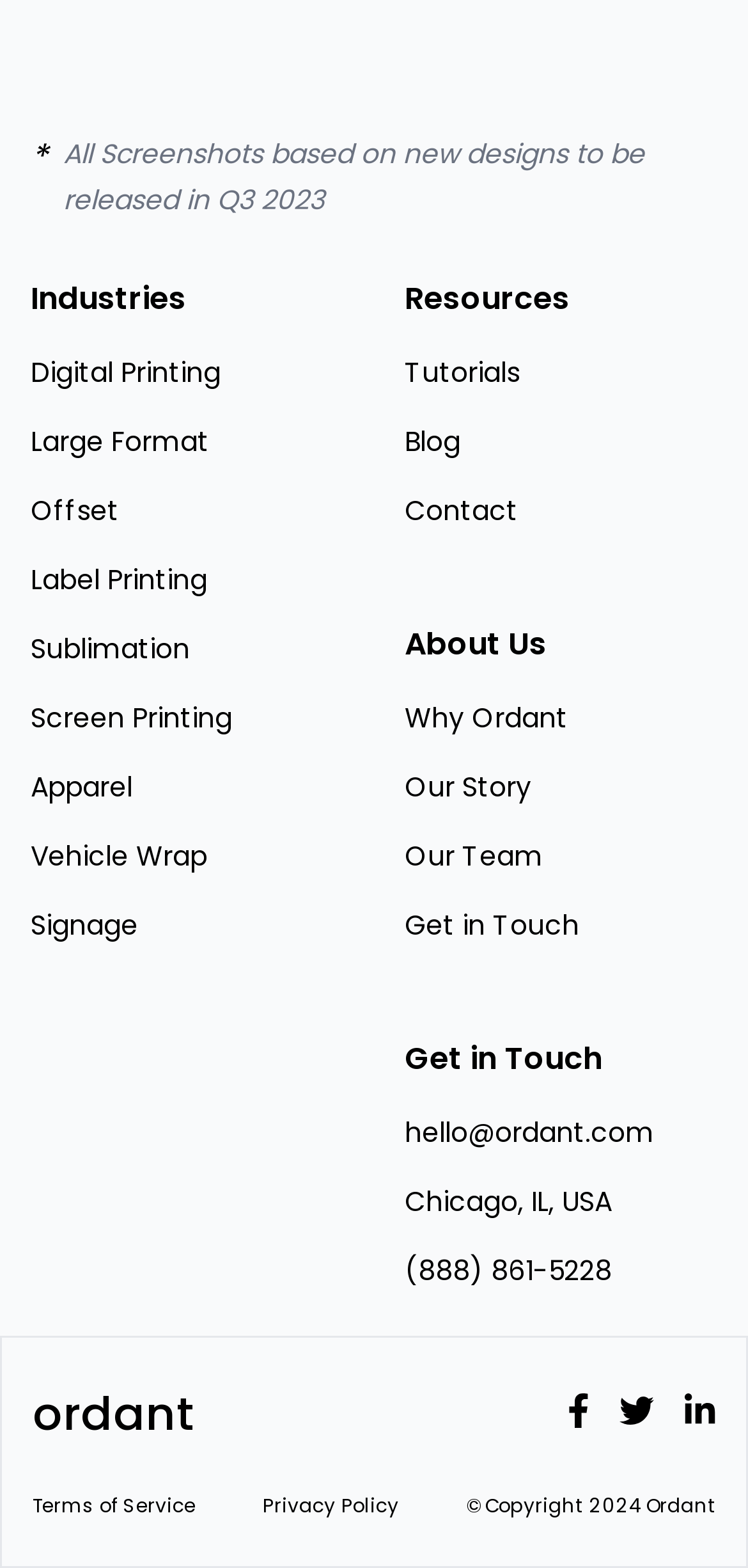Predict the bounding box of the UI element based on this description: "Tutorials".

[0.541, 0.225, 0.959, 0.25]